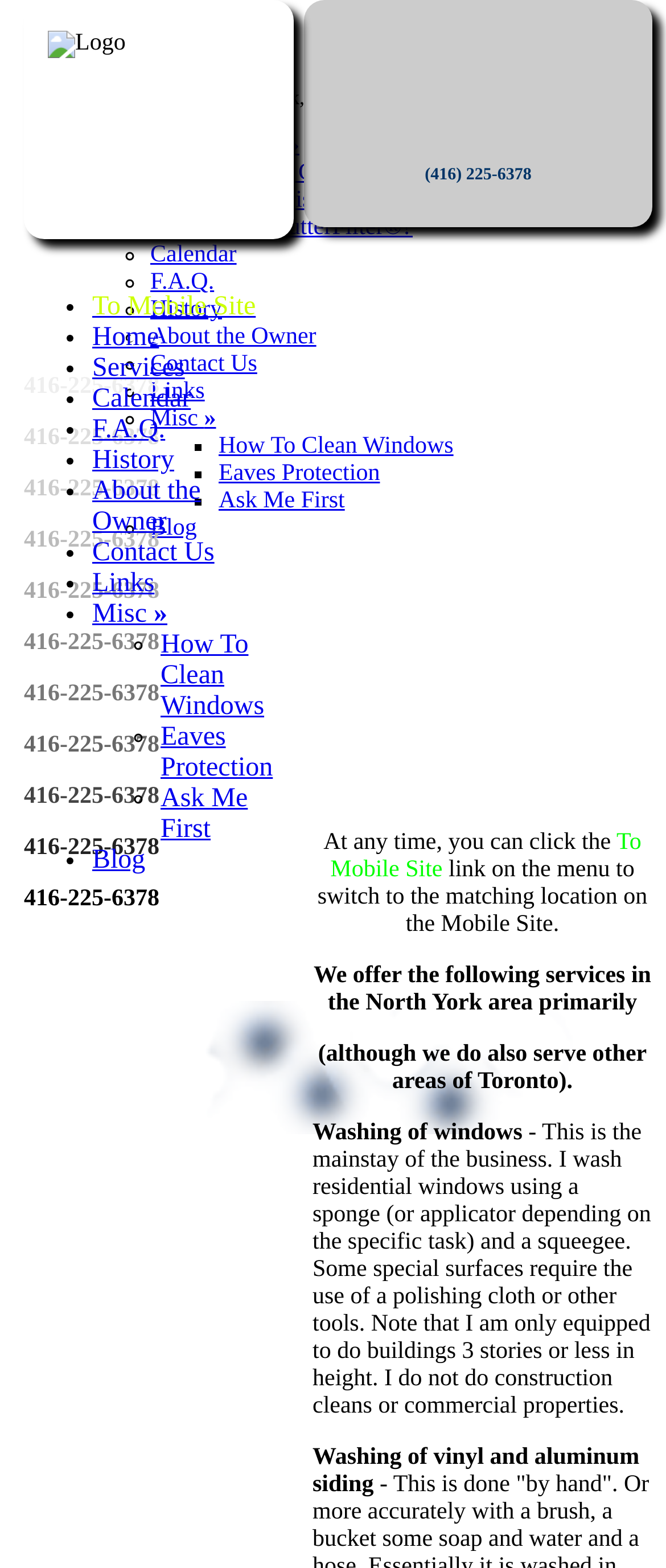Could you determine the bounding box coordinates of the clickable element to complete the instruction: "Contact the owner"? Provide the coordinates as four float numbers between 0 and 1, i.e., [left, top, right, bottom].

[0.226, 0.207, 0.475, 0.223]